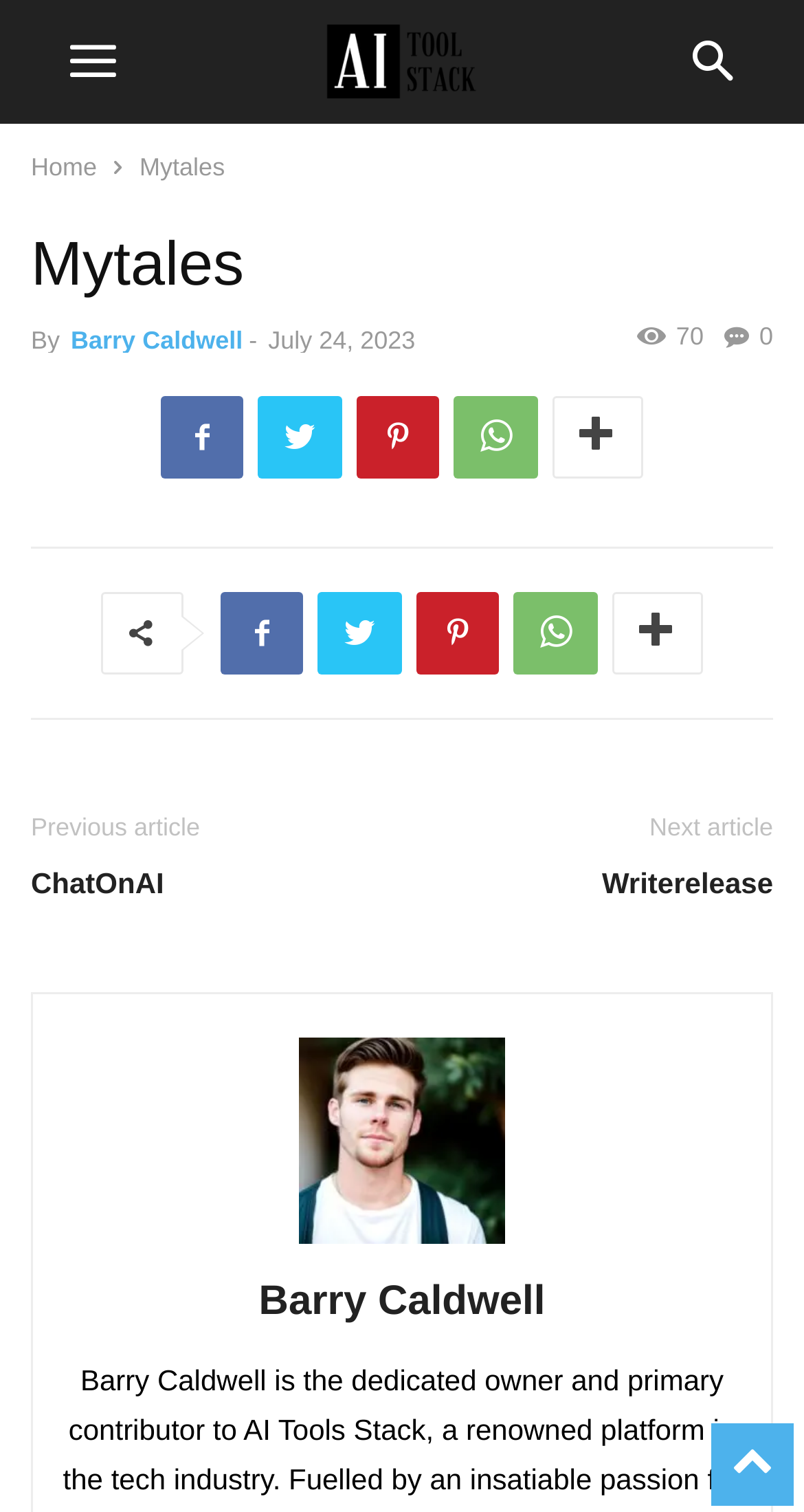Determine the bounding box coordinates for the element that should be clicked to follow this instruction: "View the next article". The coordinates should be given as four float numbers between 0 and 1, in the format [left, top, right, bottom].

[0.526, 0.572, 0.962, 0.598]